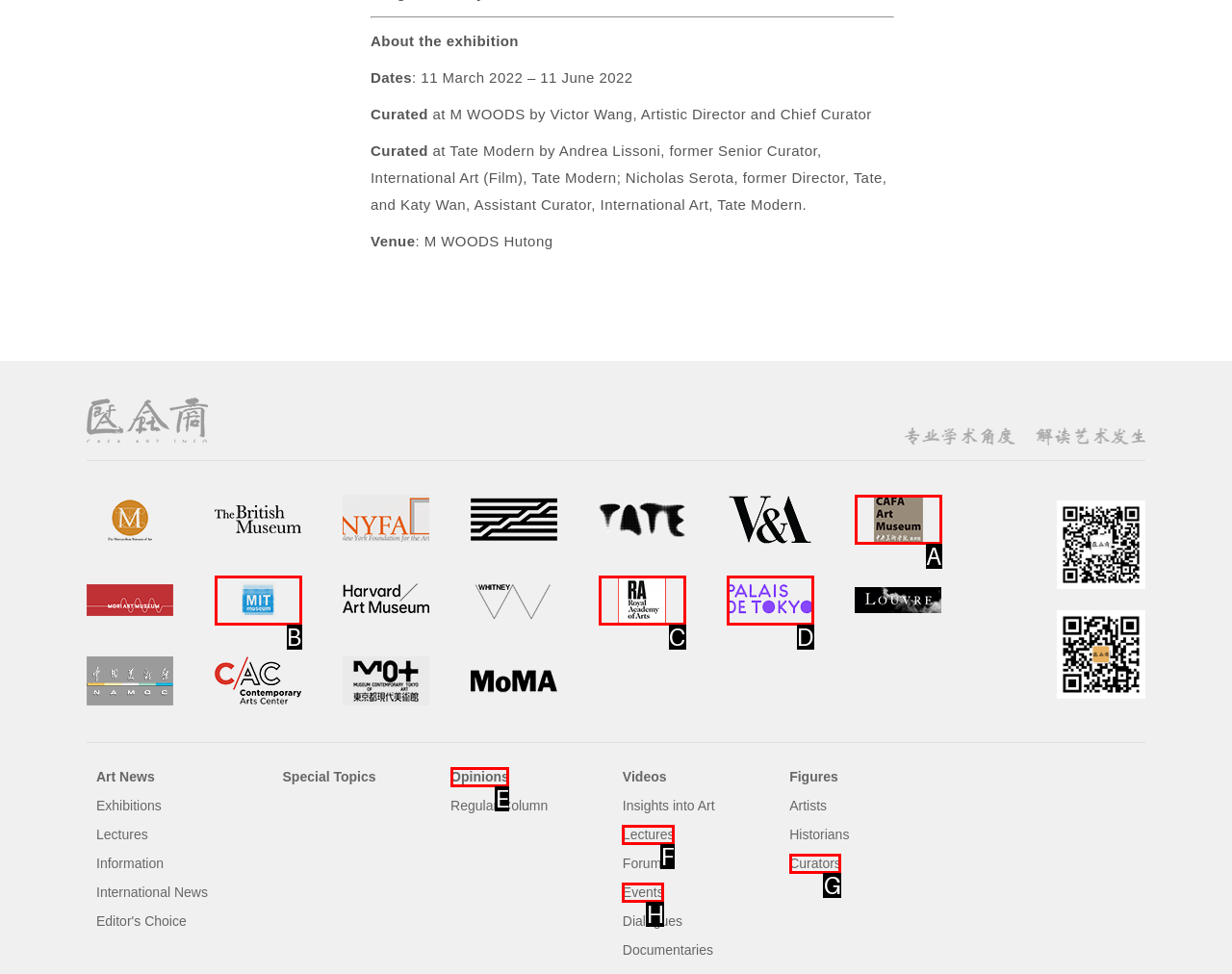From the choices provided, which HTML element best fits the description: title="MIT Museum"? Answer with the appropriate letter.

B